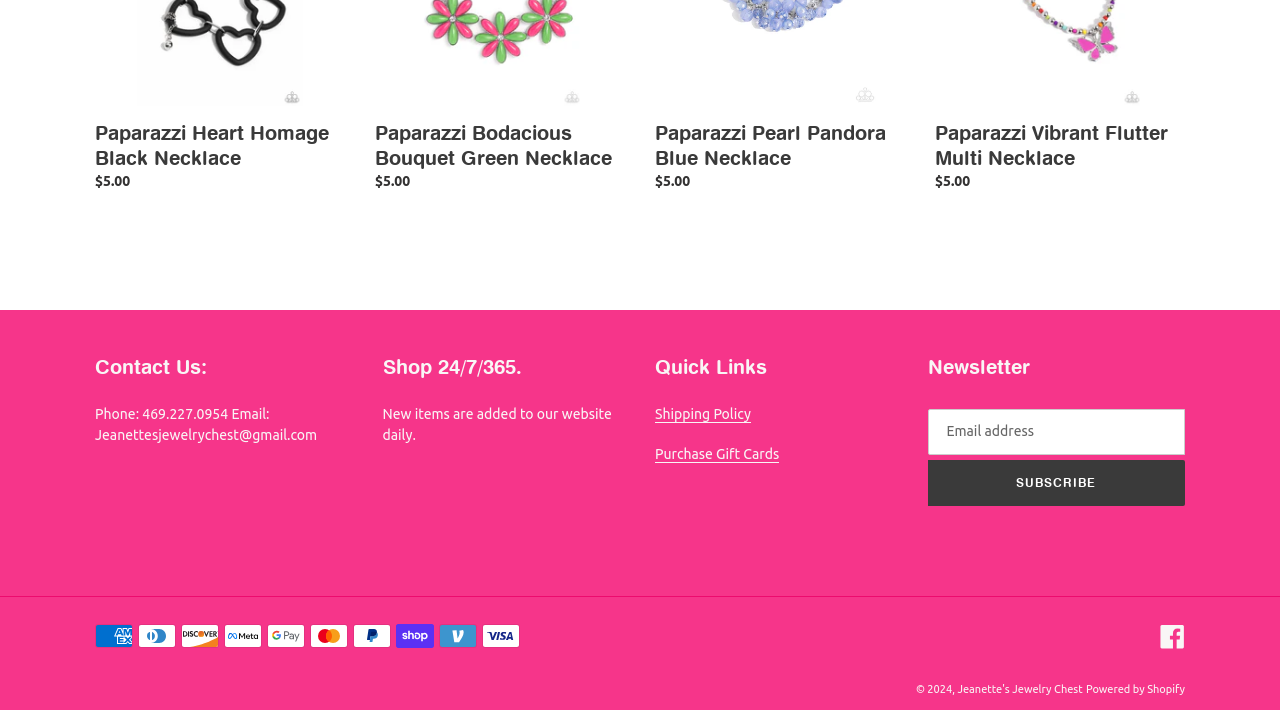How many links are in the quick links section? Look at the image and give a one-word or short phrase answer.

2